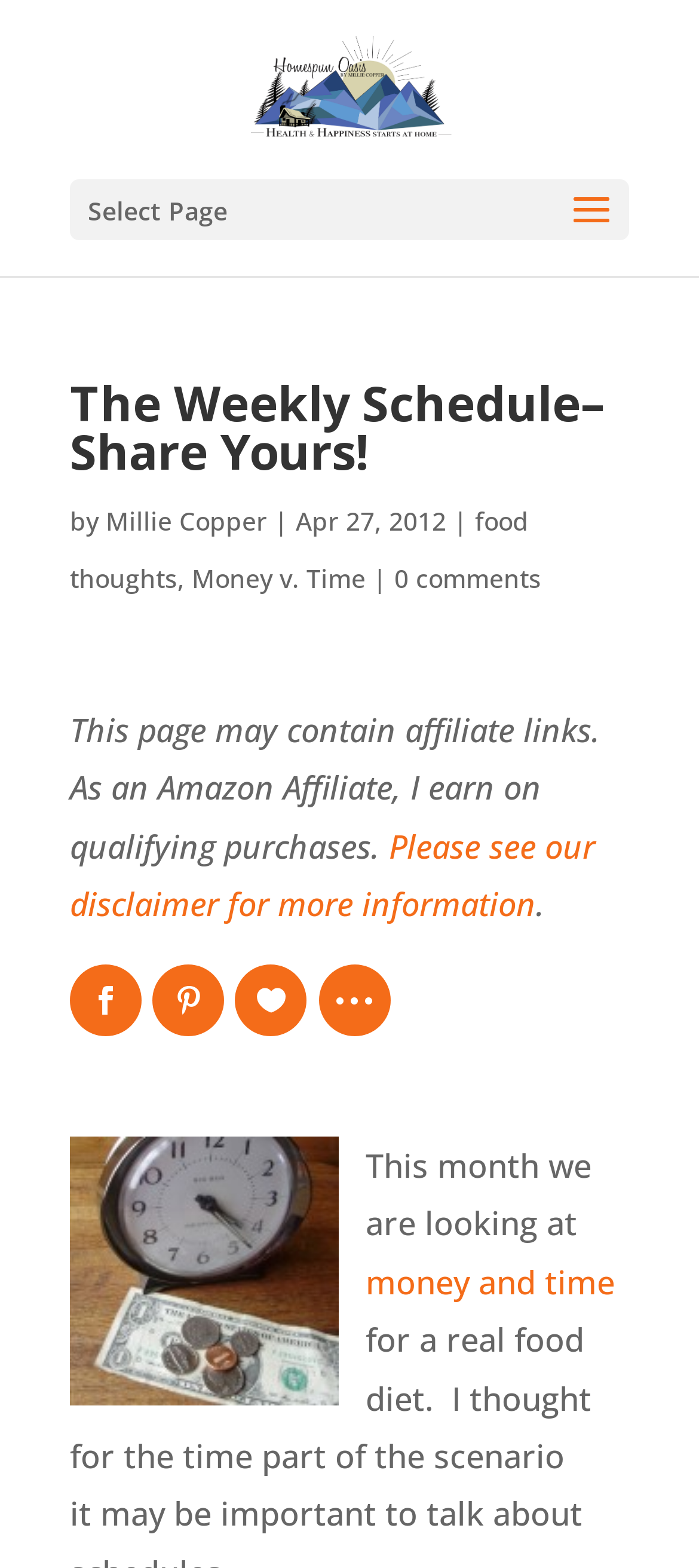Refer to the image and provide an in-depth answer to the question:
What is the topic of discussion this month?

The topic of discussion this month can be found in the paragraph below the heading section, where it says 'This month we are looking at money and time'.